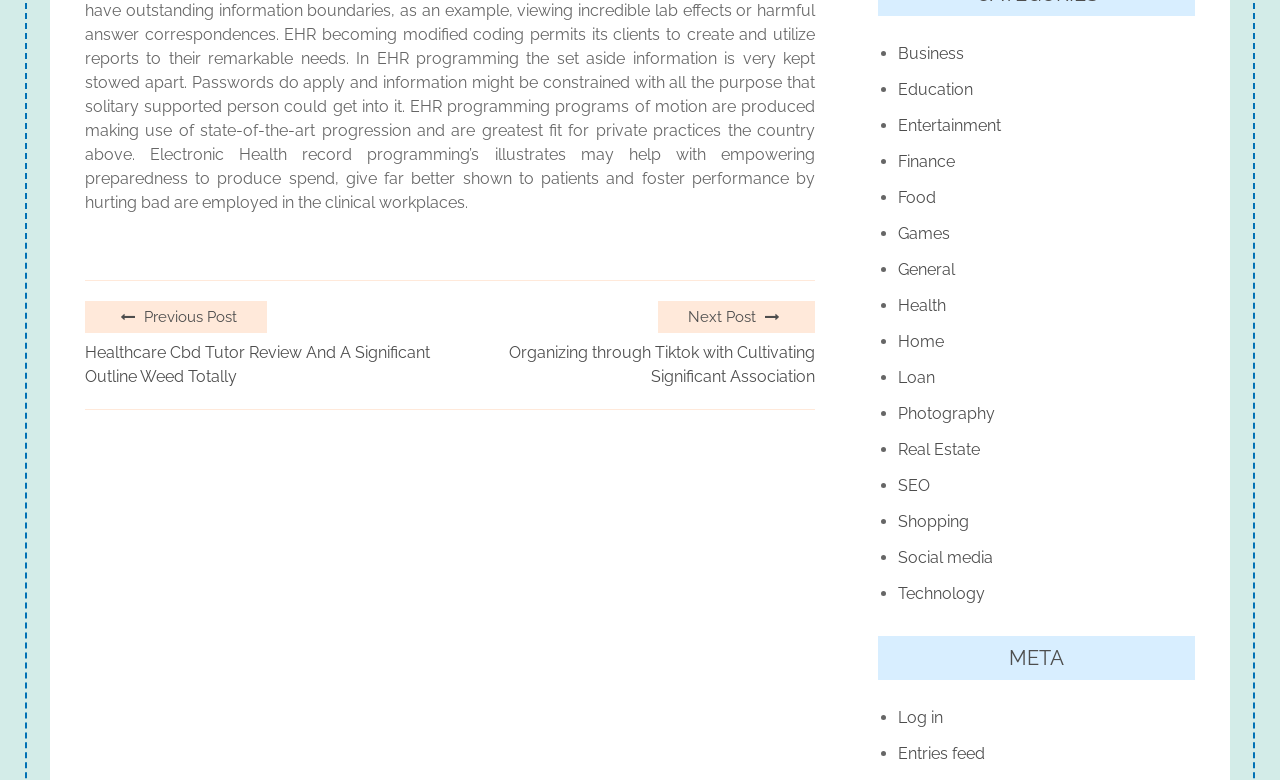Identify the bounding box of the UI element that matches this description: "Entries feed".

[0.702, 0.944, 0.77, 0.99]